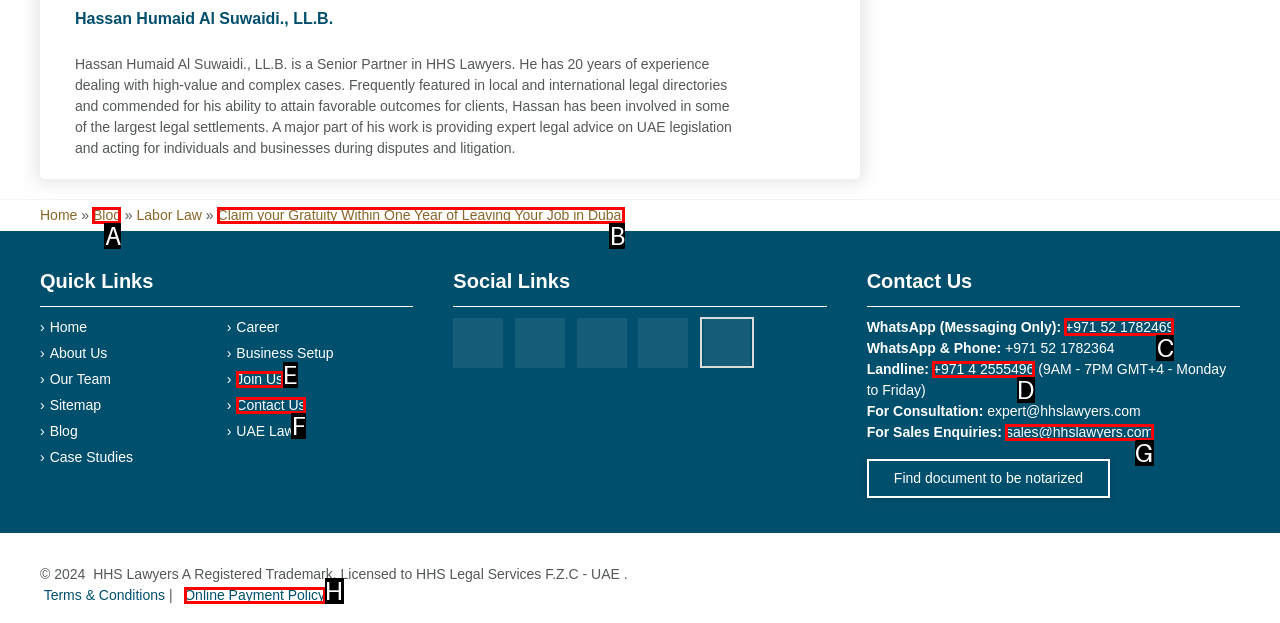Please indicate which option's letter corresponds to the task: Contact us through WhatsApp by examining the highlighted elements in the screenshot.

C